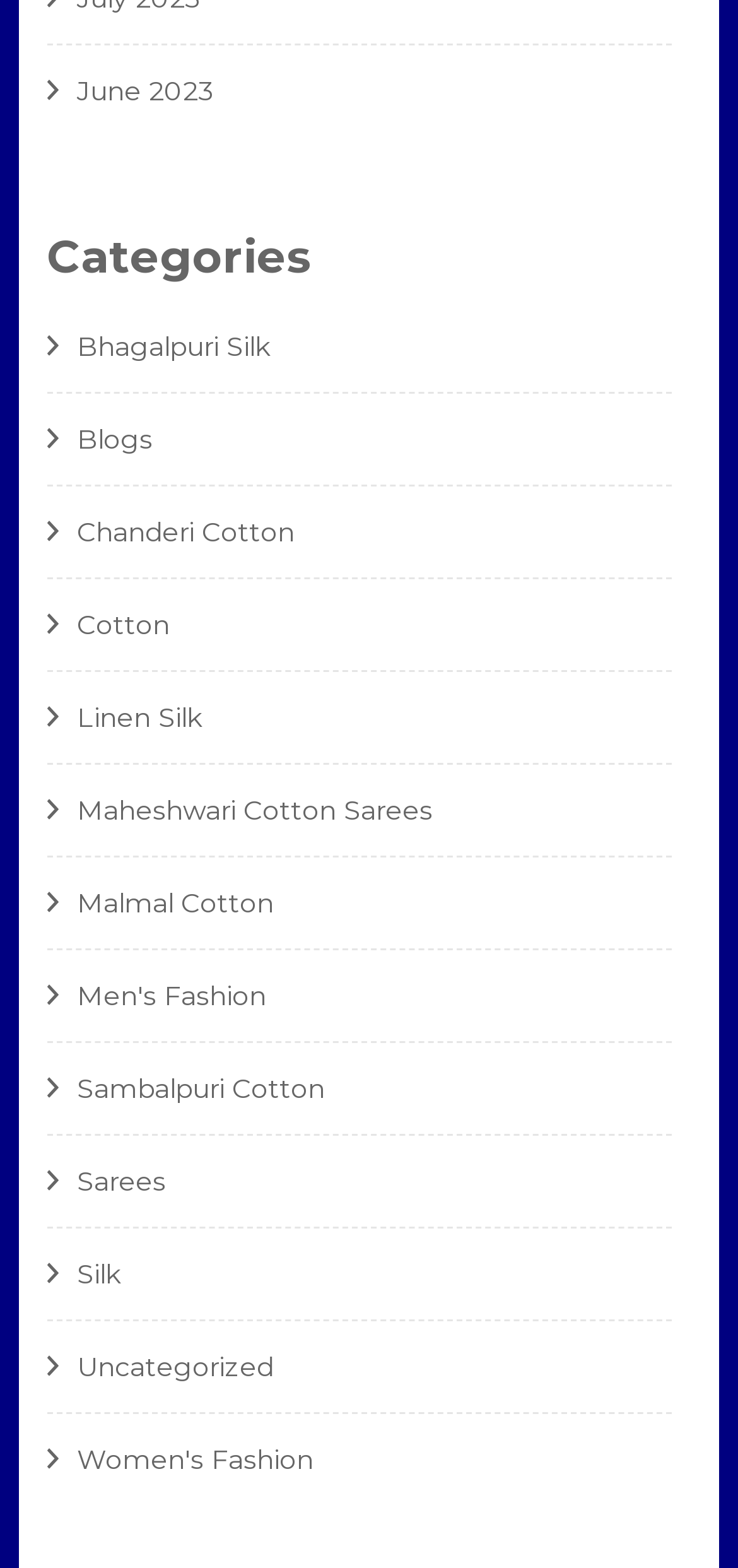Pinpoint the bounding box coordinates for the area that should be clicked to perform the following instruction: "browse Sarees".

[0.104, 0.743, 0.225, 0.765]